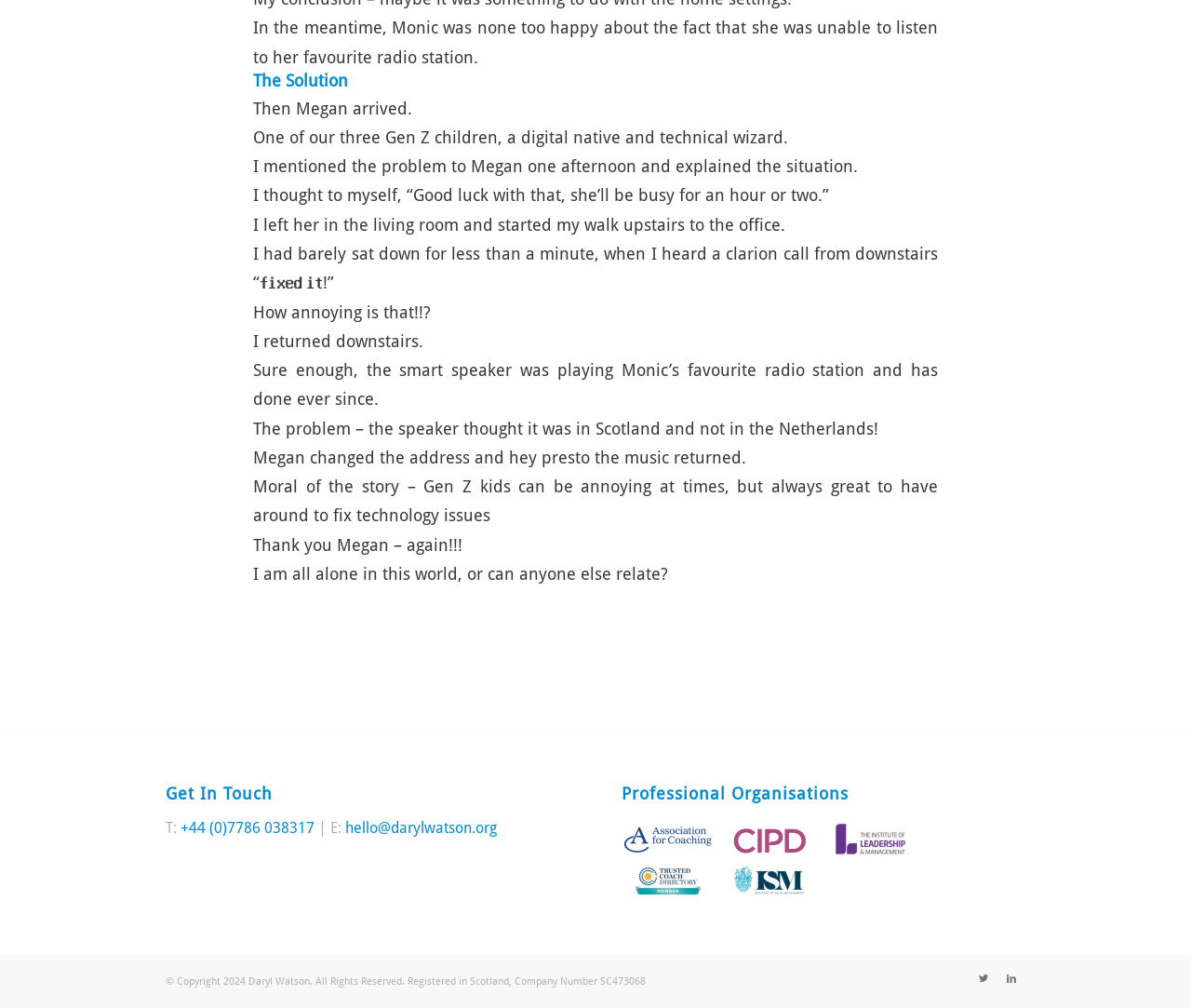Provide the bounding box coordinates for the area that should be clicked to complete the instruction: "Check Twitter profile".

[0.814, 0.958, 0.838, 0.985]